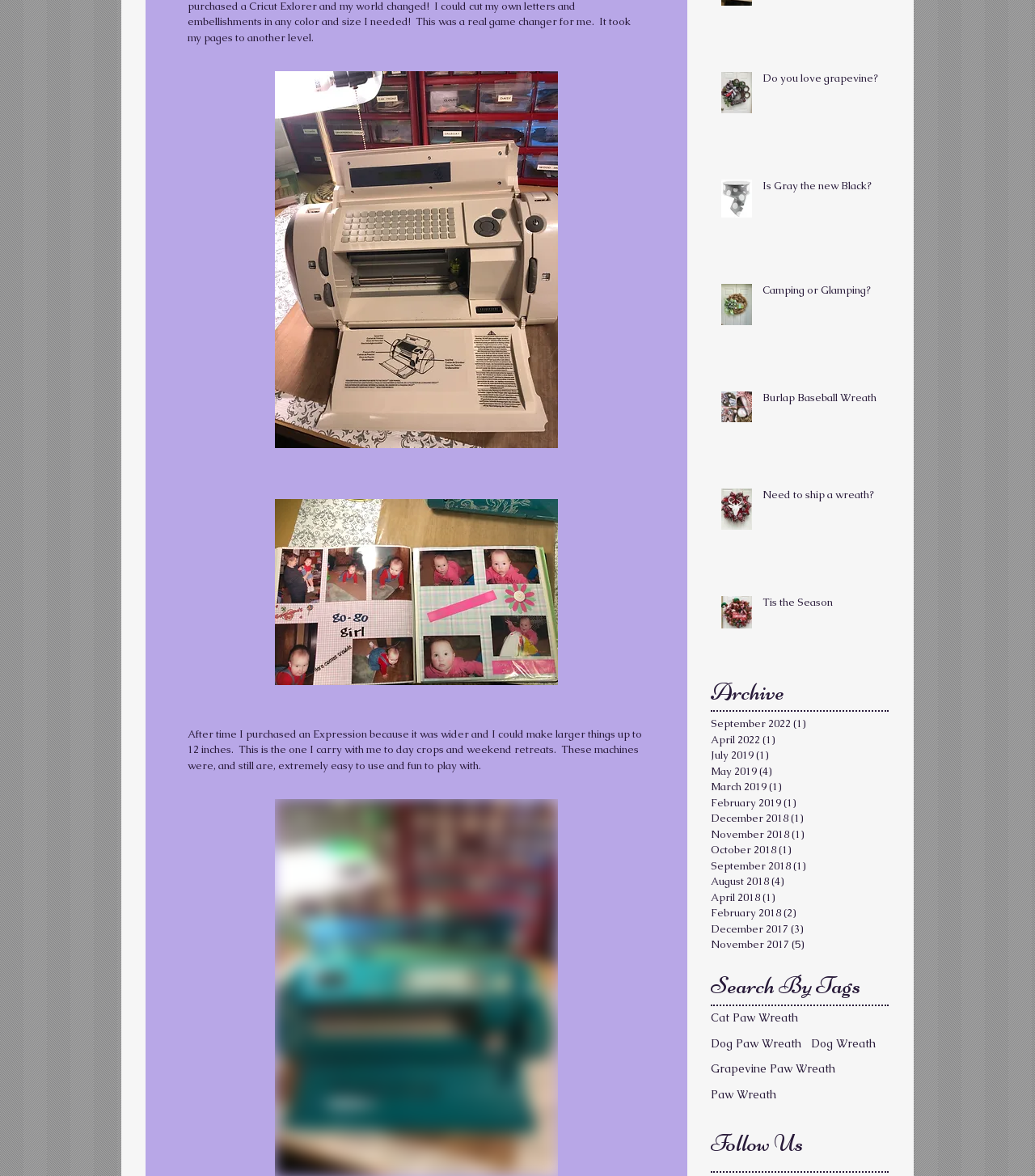Find the bounding box coordinates for the area that should be clicked to accomplish the instruction: "Click the 'Tis the Season' link".

[0.737, 0.506, 0.849, 0.524]